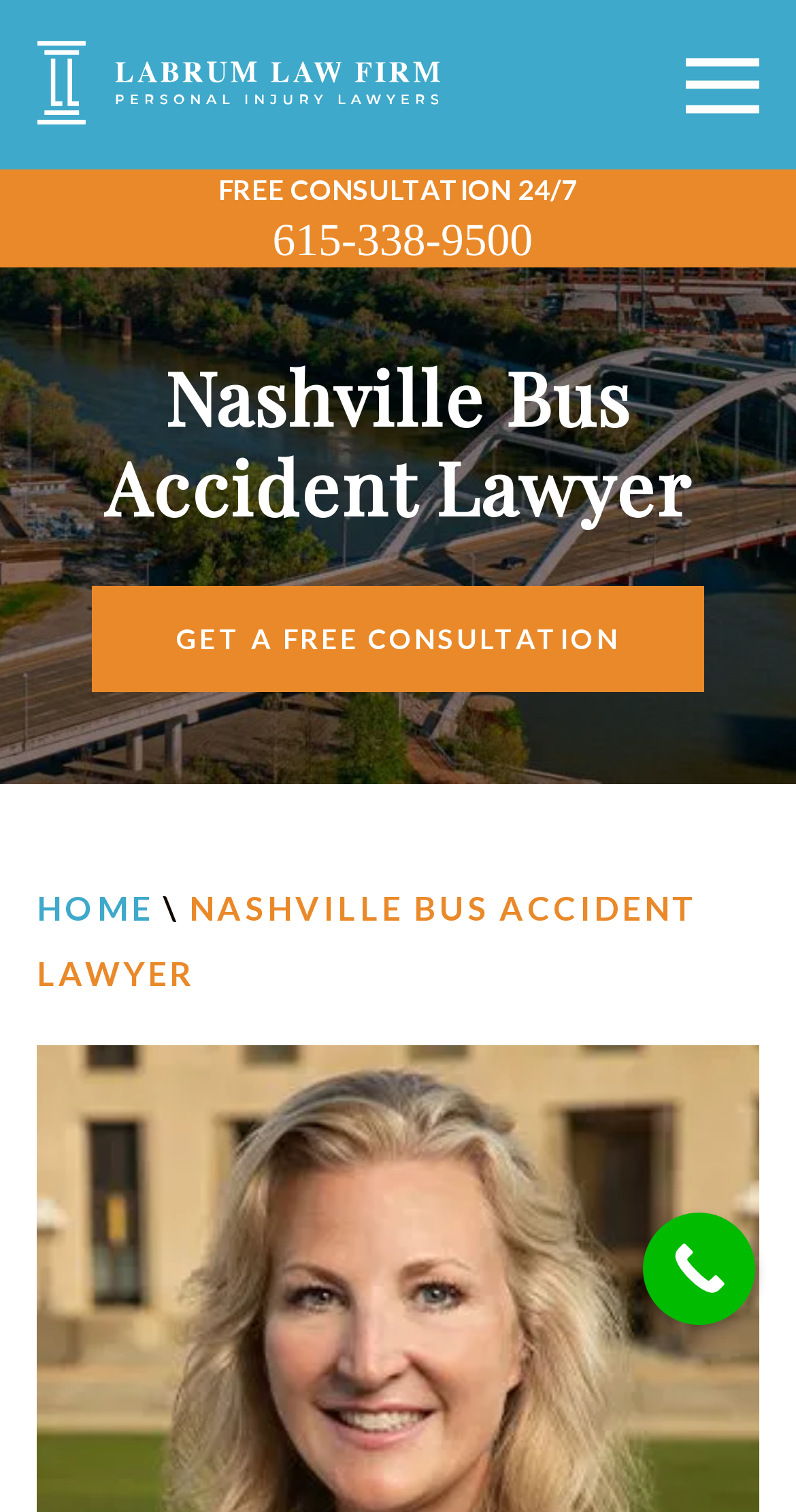Please give the bounding box coordinates of the area that should be clicked to fulfill the following instruction: "Read about vehicle accidents". The coordinates should be in the format of four float numbers from 0 to 1, i.e., [left, top, right, bottom].

[0.0, 0.243, 0.494, 0.307]